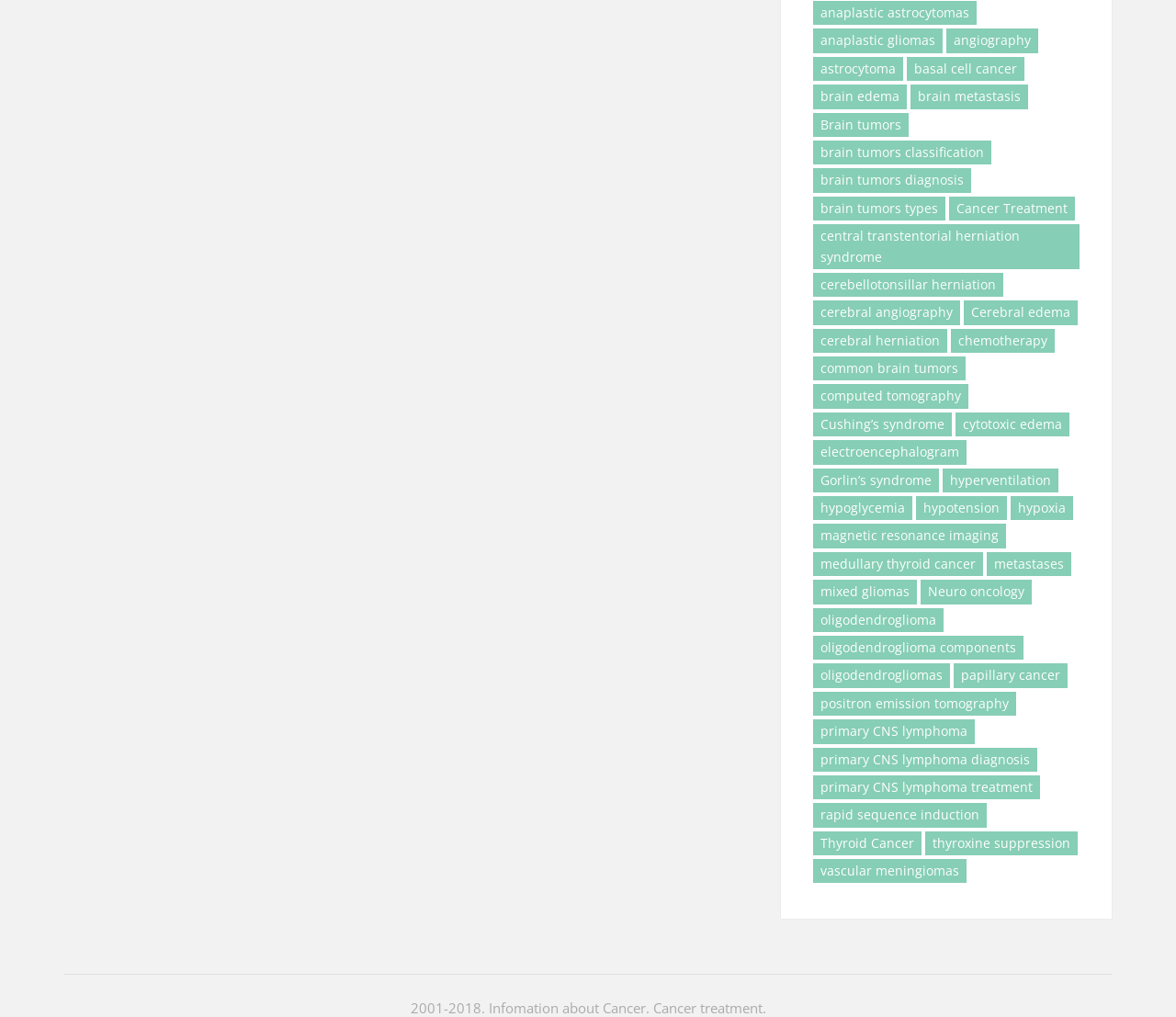How many items are related to brain metastasis?
Based on the image, provide your answer in one word or phrase.

3